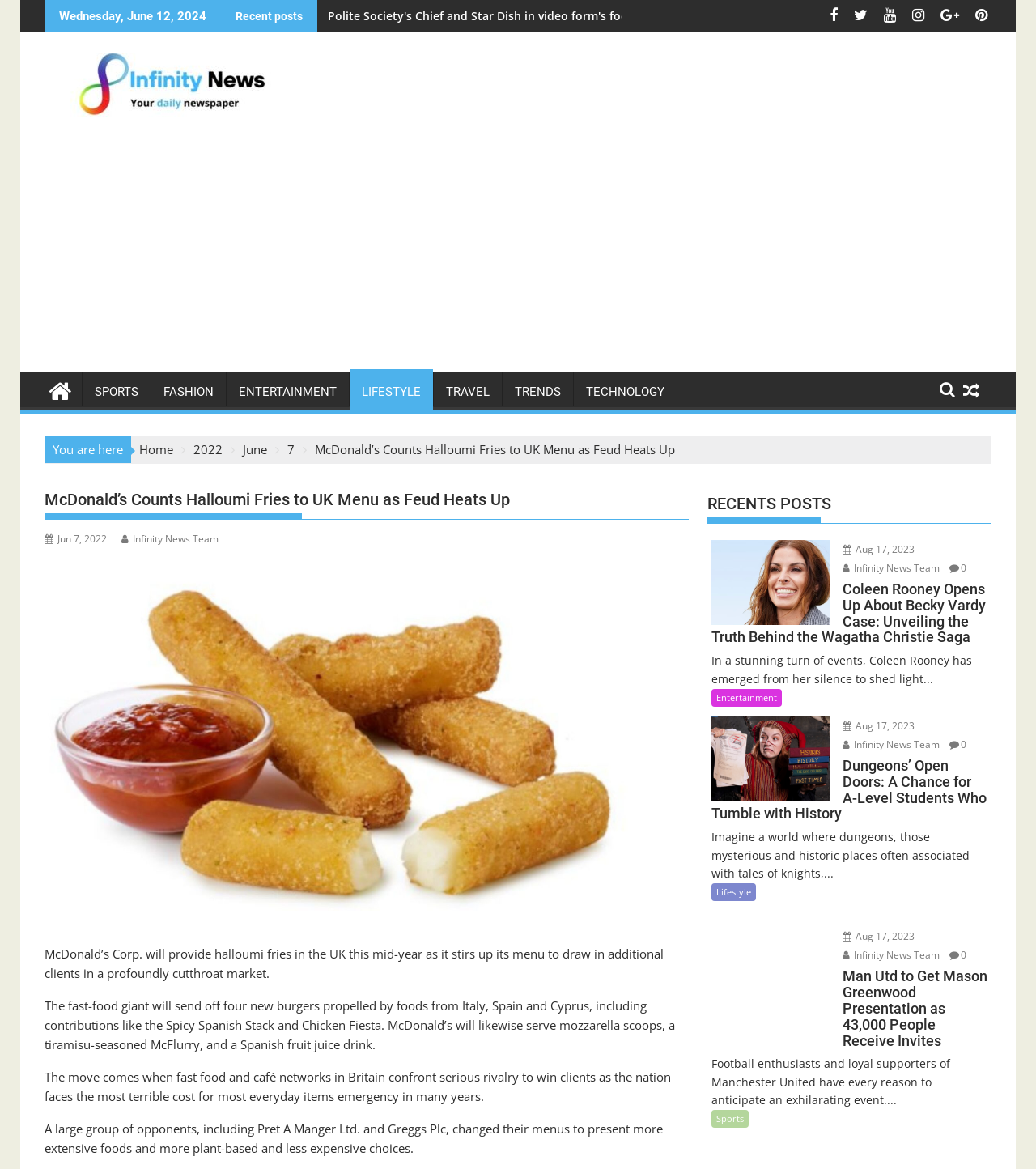Utilize the details in the image to thoroughly answer the following question: What is the name of the news team mentioned in the webpage?

The webpage mentions the Infinity News Team as the source of several news articles, including the one about McDonald's introducing halloumi fries to its UK menu.